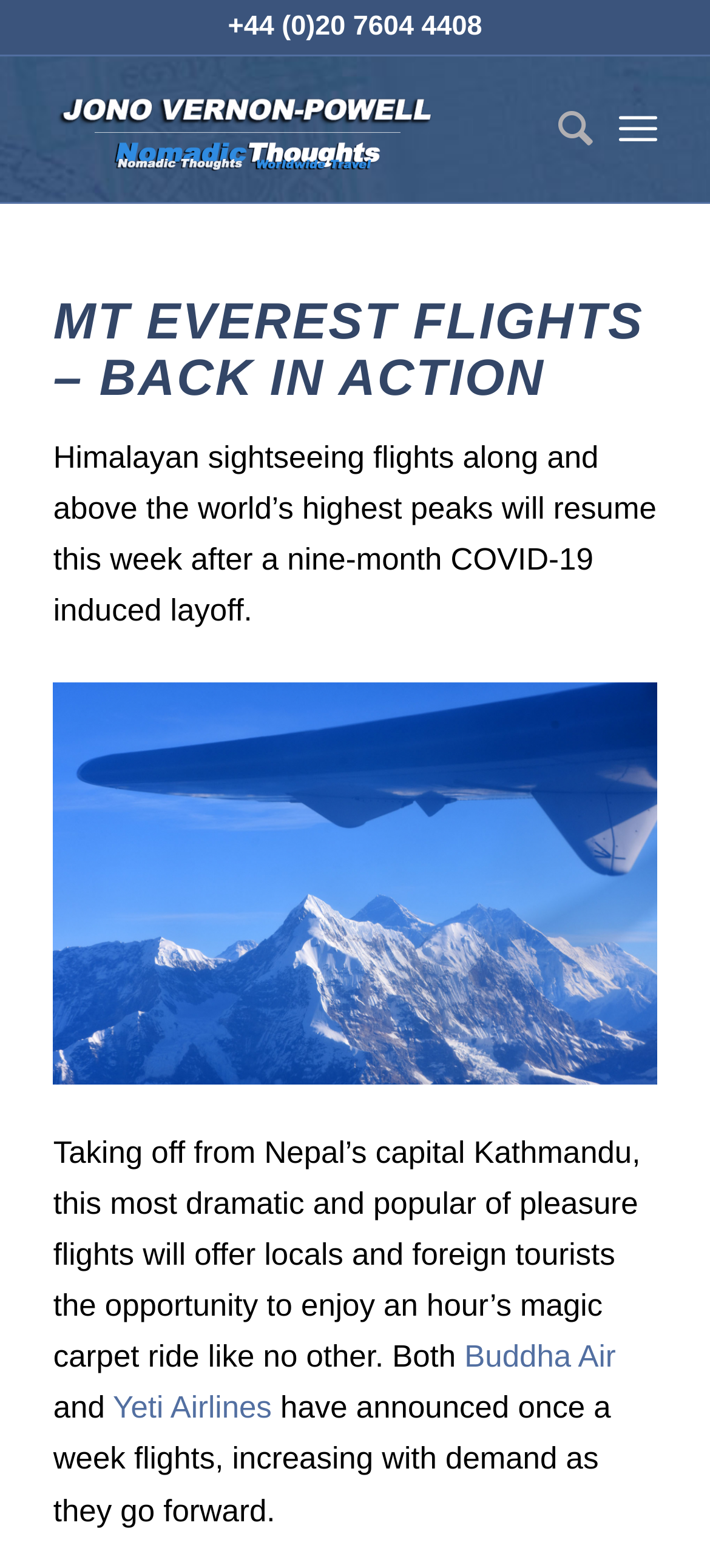Provide the bounding box coordinates of the UI element that matches the description: "Search".

[0.735, 0.036, 0.835, 0.129]